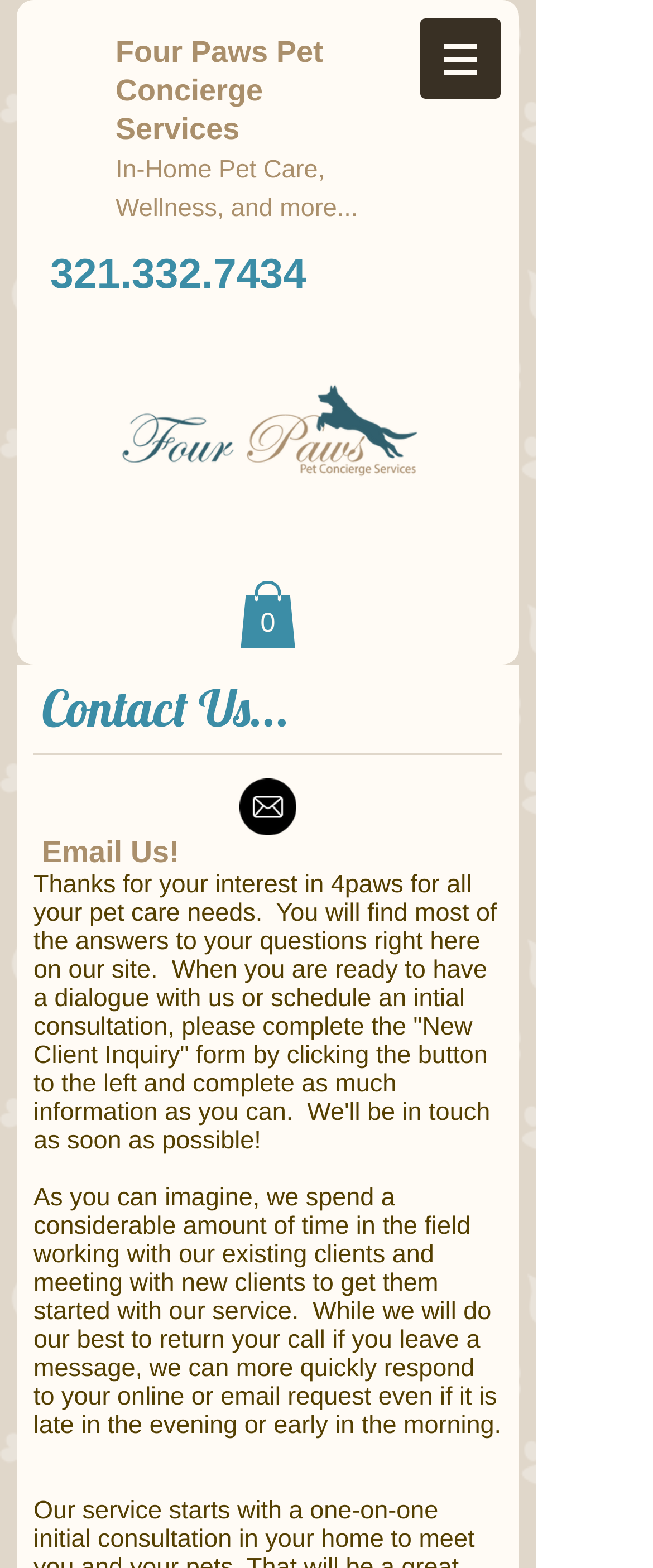Utilize the information from the image to answer the question in detail:
What is the current status of my cart?

I found the answer by looking at the link element with the text 'Cart with 0 items' which is located at the top of the page.